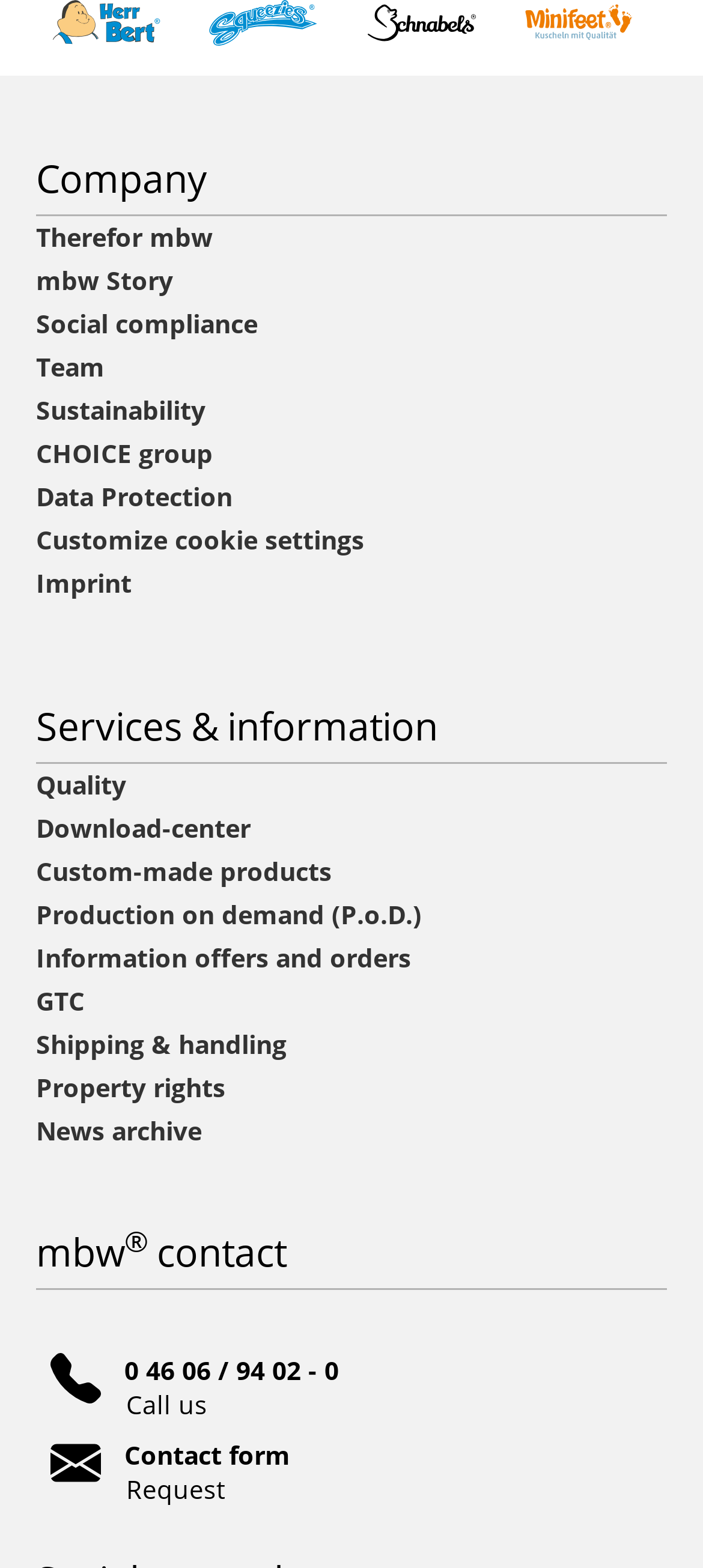Please identify the bounding box coordinates of the element I should click to complete this instruction: 'Submit a contact form request'. The coordinates should be given as four float numbers between 0 and 1, like this: [left, top, right, bottom].

[0.167, 0.917, 0.413, 0.961]